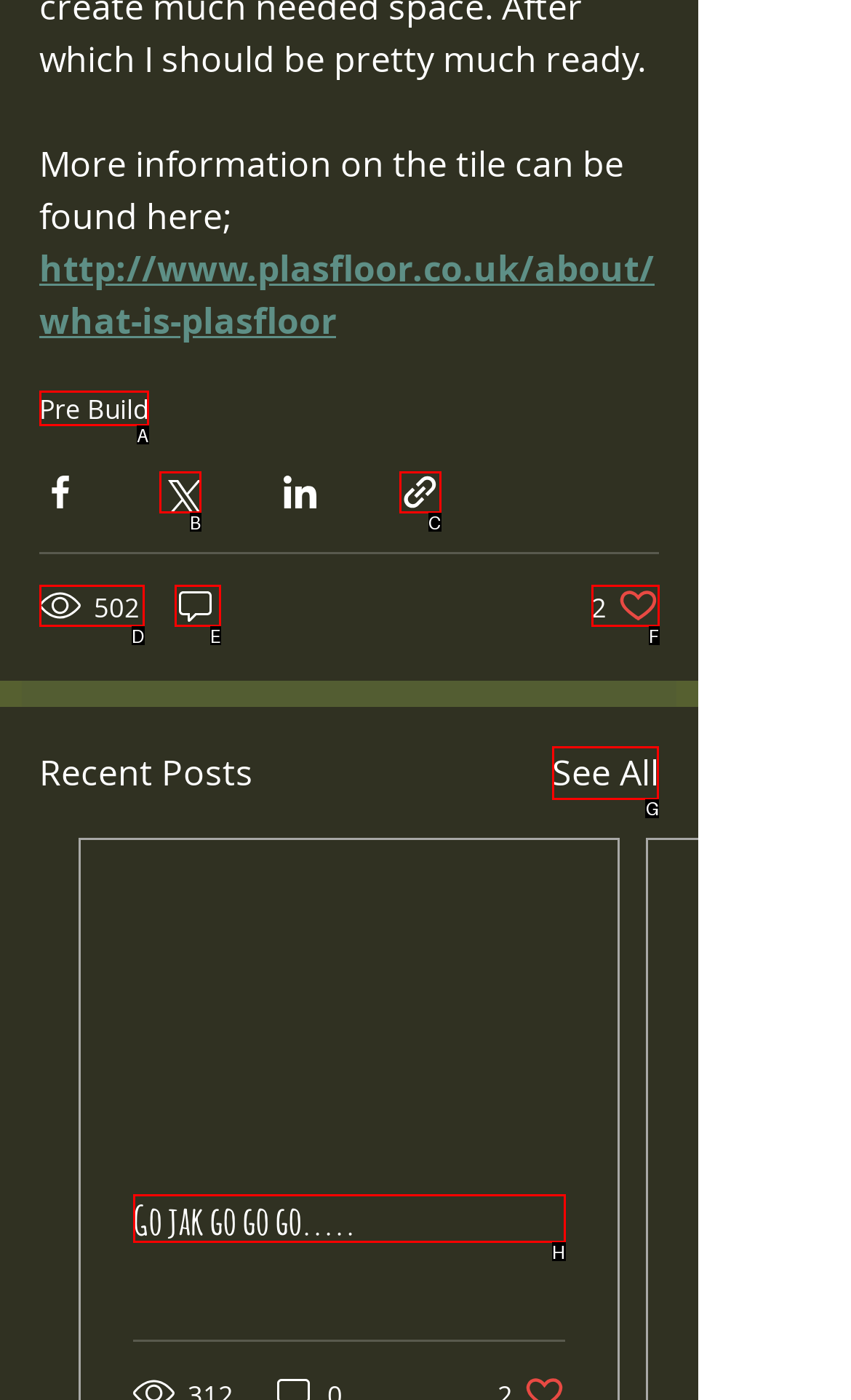For the task: See all recent posts, identify the HTML element to click.
Provide the letter corresponding to the right choice from the given options.

G